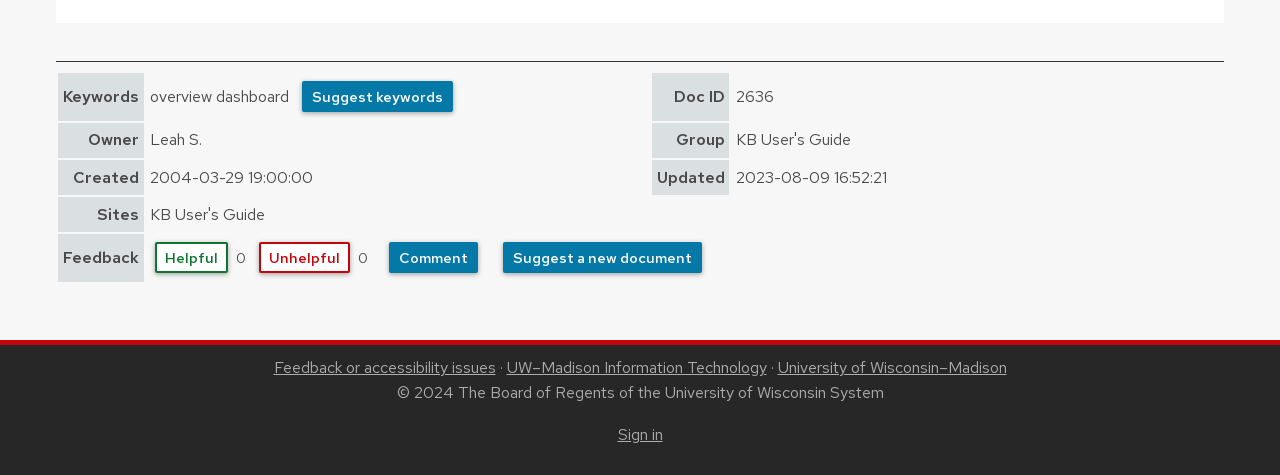Analyze the image and deliver a detailed answer to the question: How many feedback options are available?

The feedback options can be found in the table on the webpage, in the row with the header 'Feedback', which is located in the last column of the table. There are four options: 'Helpful', 'Unhelpful', 'Comment', and 'Suggest a new document'.